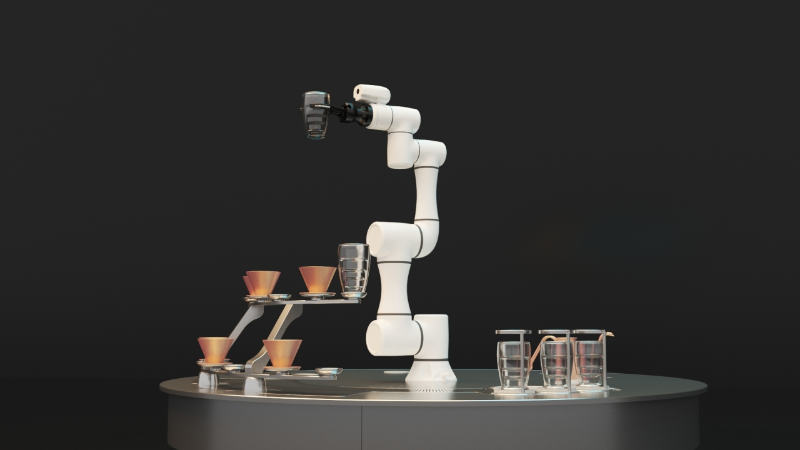Provide a short answer using a single word or phrase for the following question: 
How many cups can the robotic arm produce in under eight minutes?

three